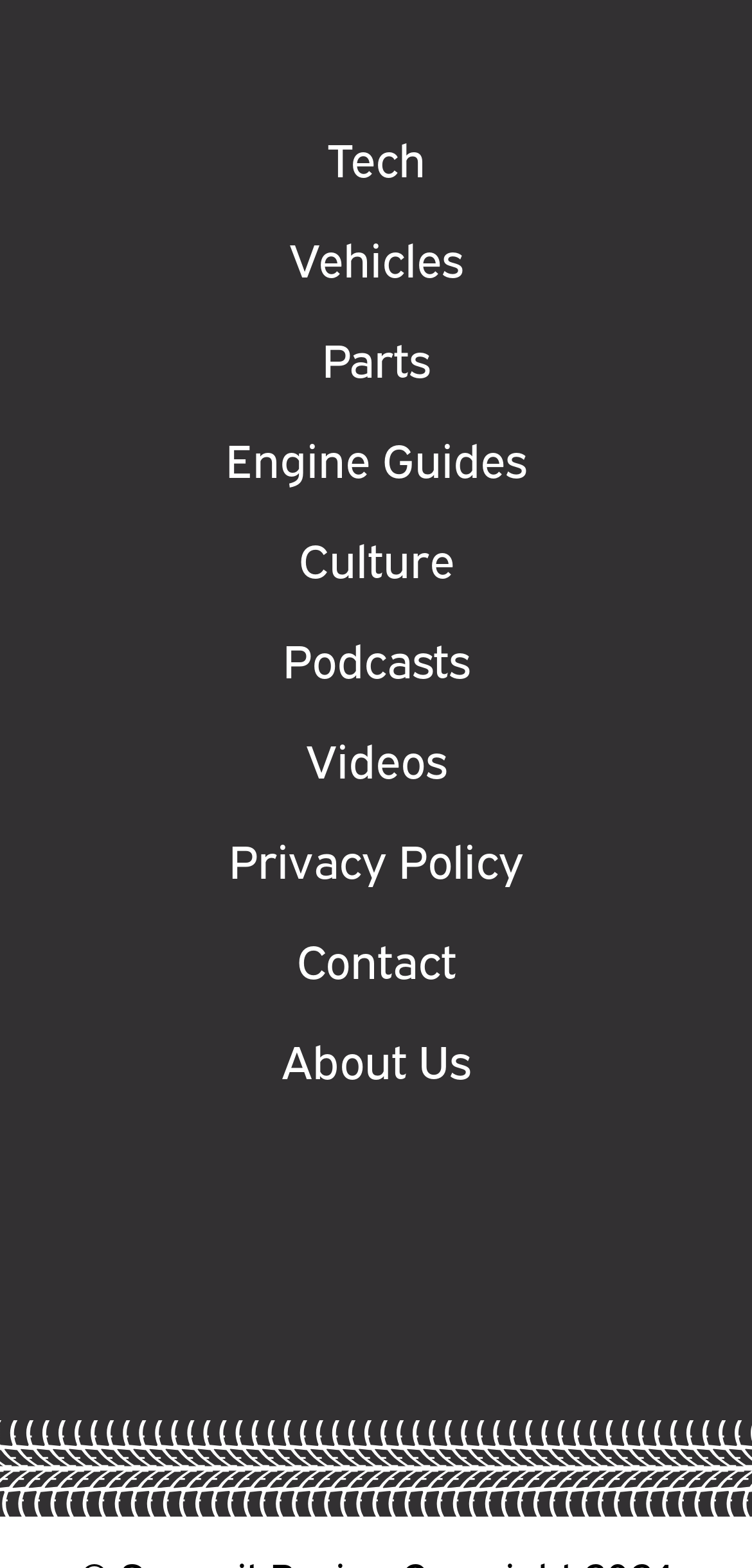Identify the bounding box coordinates of the clickable region necessary to fulfill the following instruction: "Click on Tech". The bounding box coordinates should be four float numbers between 0 and 1, i.e., [left, top, right, bottom].

[0.435, 0.079, 0.565, 0.124]